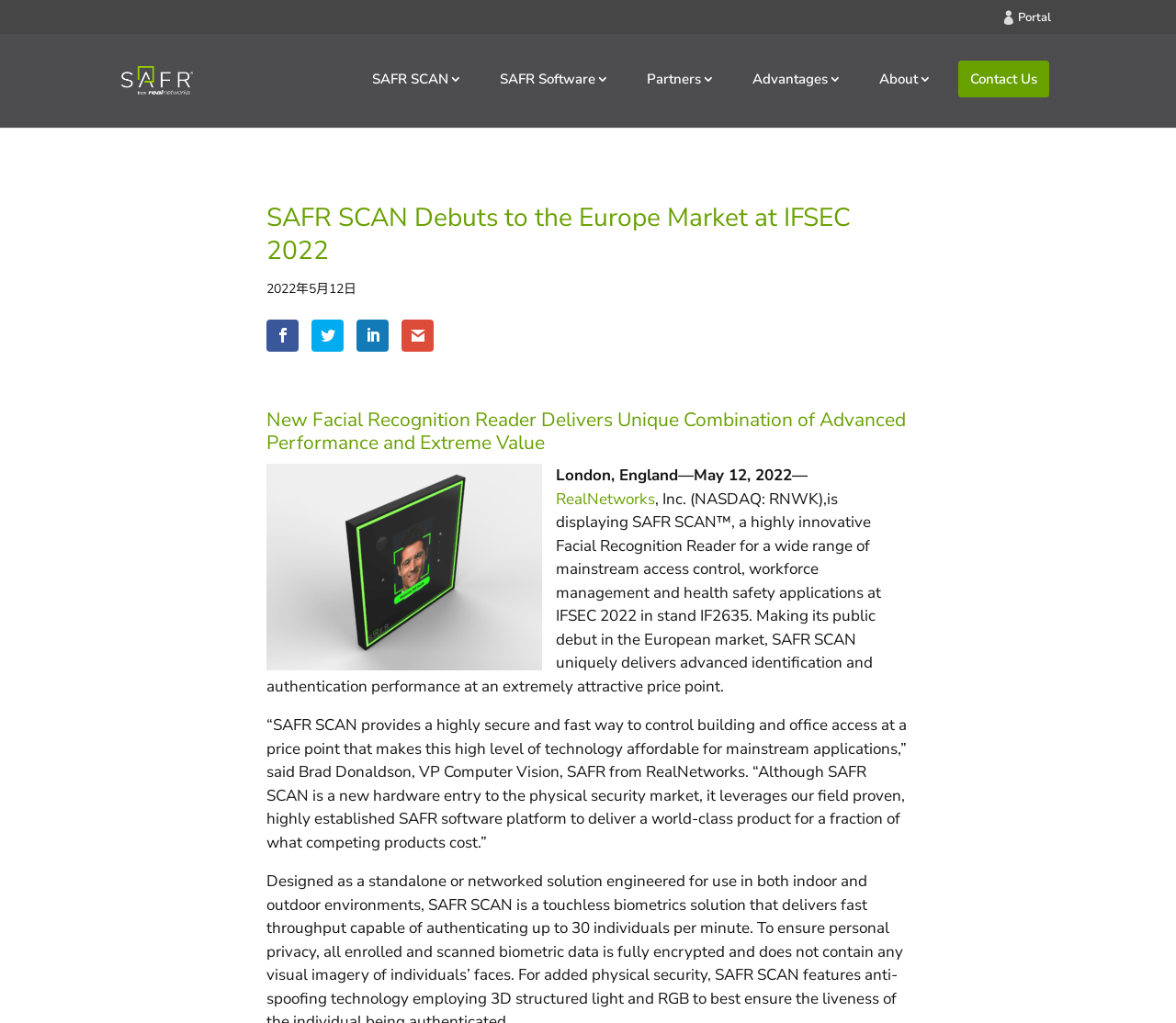Can you give a comprehensive explanation to the question given the content of the image?
What is the purpose of SAFR SCAN?

The answer can be inferred from the text '...a highly innovative Facial Recognition Reader for a wide range of mainstream access control, workforce management and health safety applications...' which describes the purpose of SAFR SCAN.